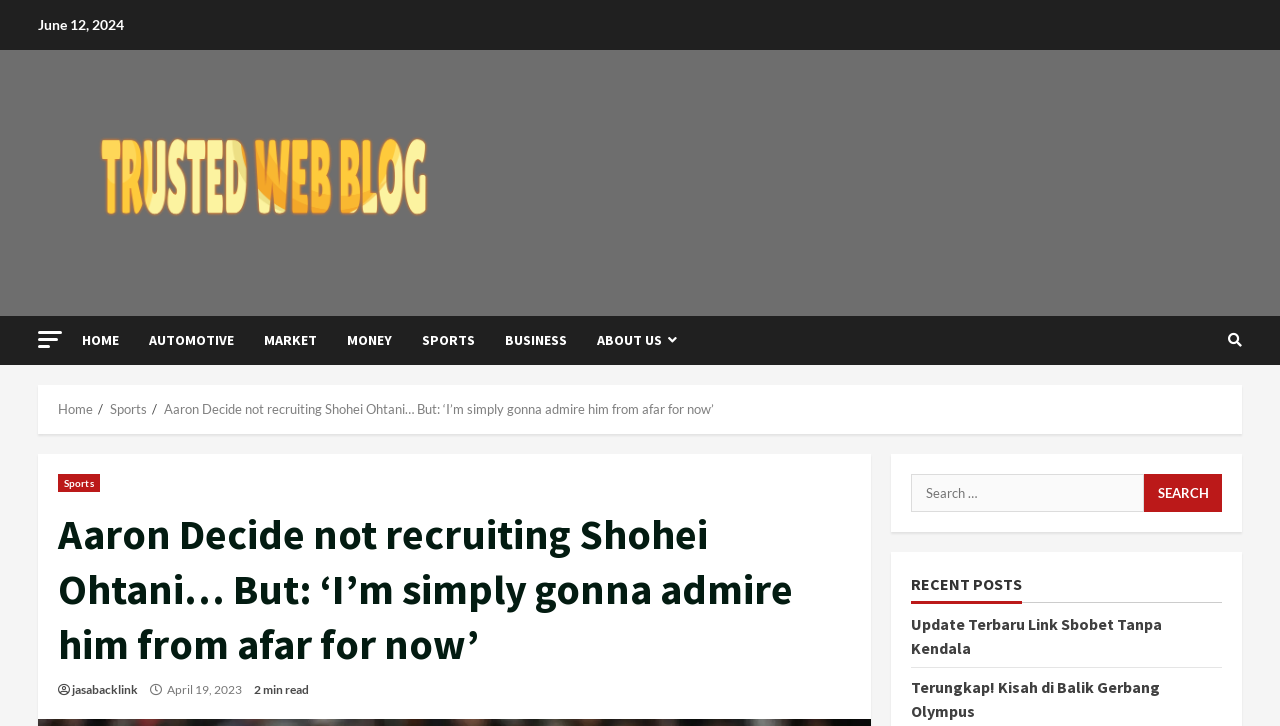Identify the bounding box coordinates of the element that should be clicked to fulfill this task: "Visit the 'CatsReverie.com' website". The coordinates should be provided as four float numbers between 0 and 1, i.e., [left, top, right, bottom].

[0.03, 0.236, 0.398, 0.262]